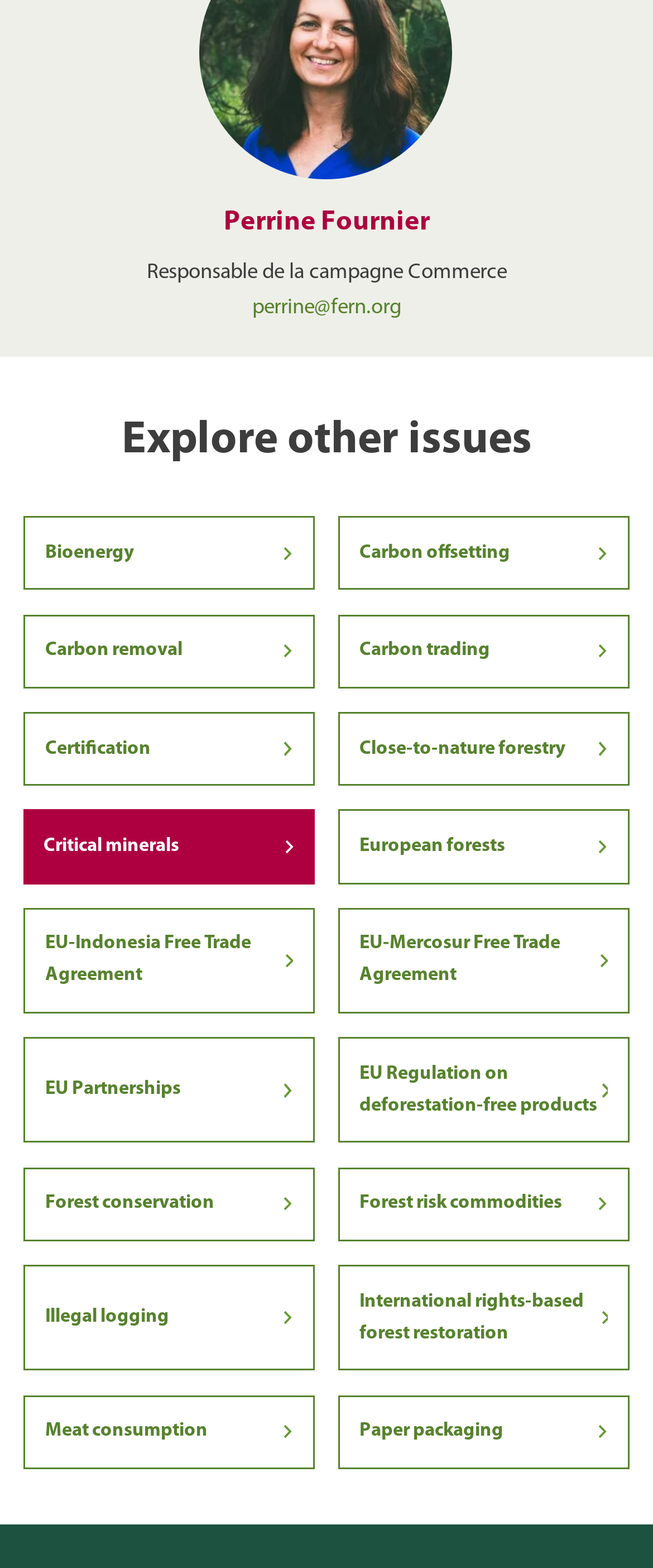What is Perrine Fournier's role?
Make sure to answer the question with a detailed and comprehensive explanation.

Based on the webpage, Perrine Fournier's role is mentioned as 'Responsable de la campagne Commerce' which is a static text element located below the heading 'Perrine Fournier'.